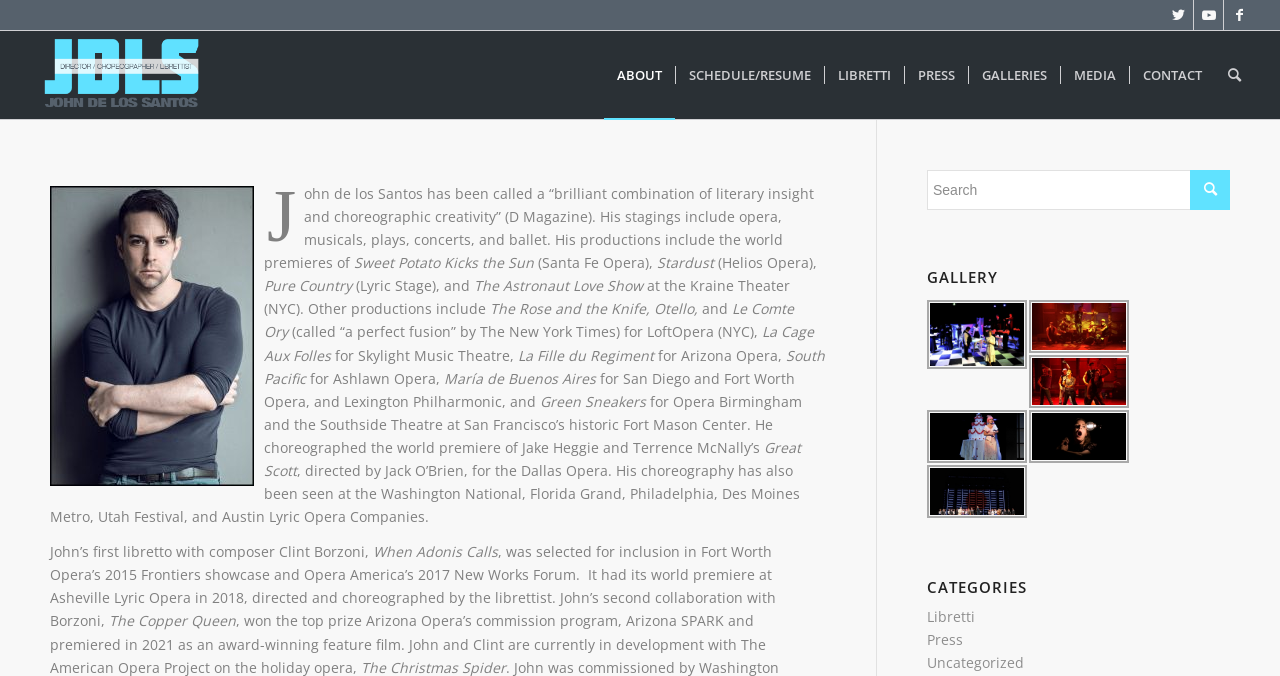What is John de los Santos' profession?
Examine the image and provide an in-depth answer to the question.

Based on the webpage, John de los Santos is a director, choreographer, and librettist, as indicated by the title 'Biography – JOHN DE LOS SANTOS | DIRECTOR / CHOREOGRAPHER / LIBRETTIST' and the content of the webpage, which lists his various productions and credits.